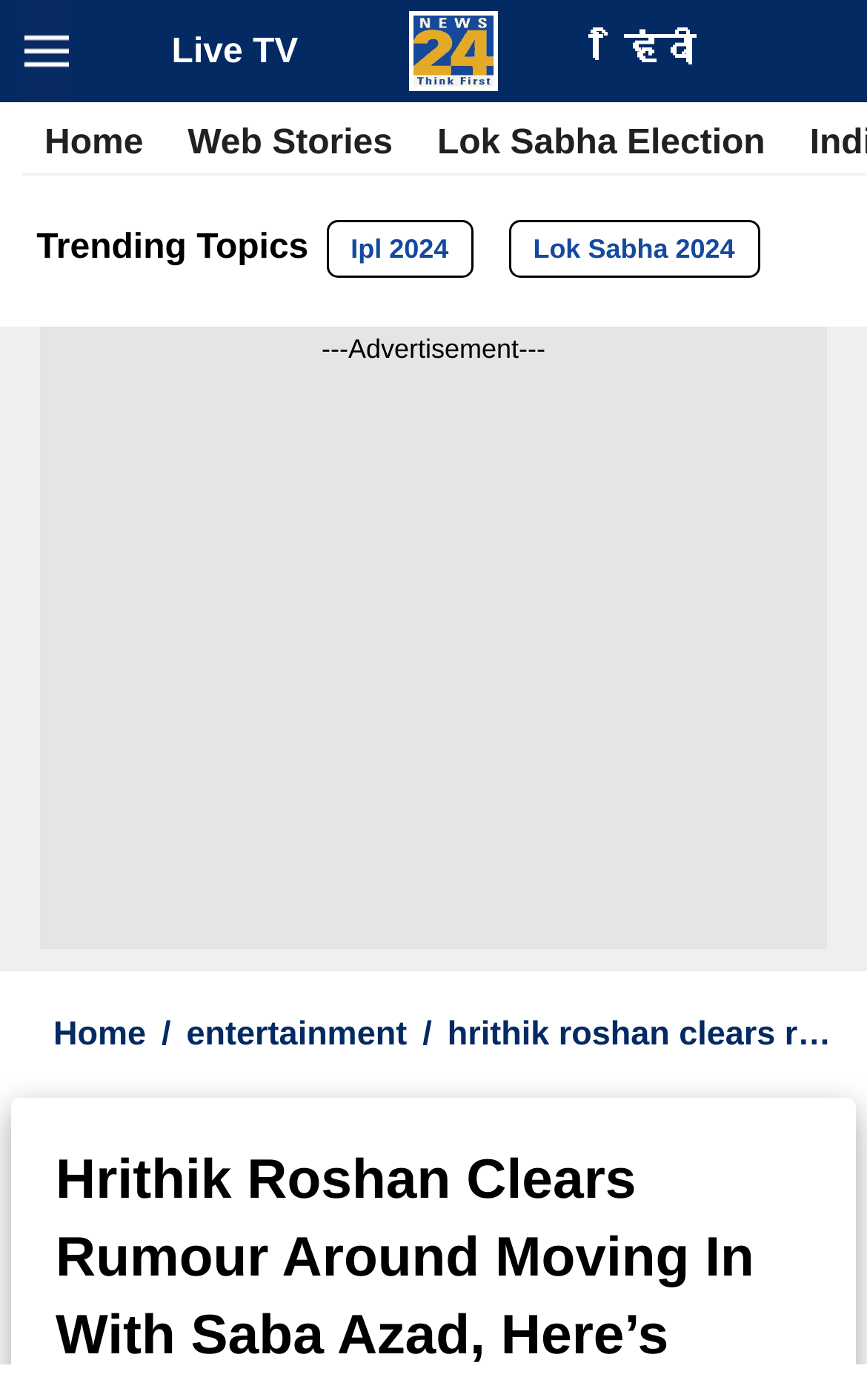Please answer the following question using a single word or phrase: 
What is the category of the article?

Entertainment